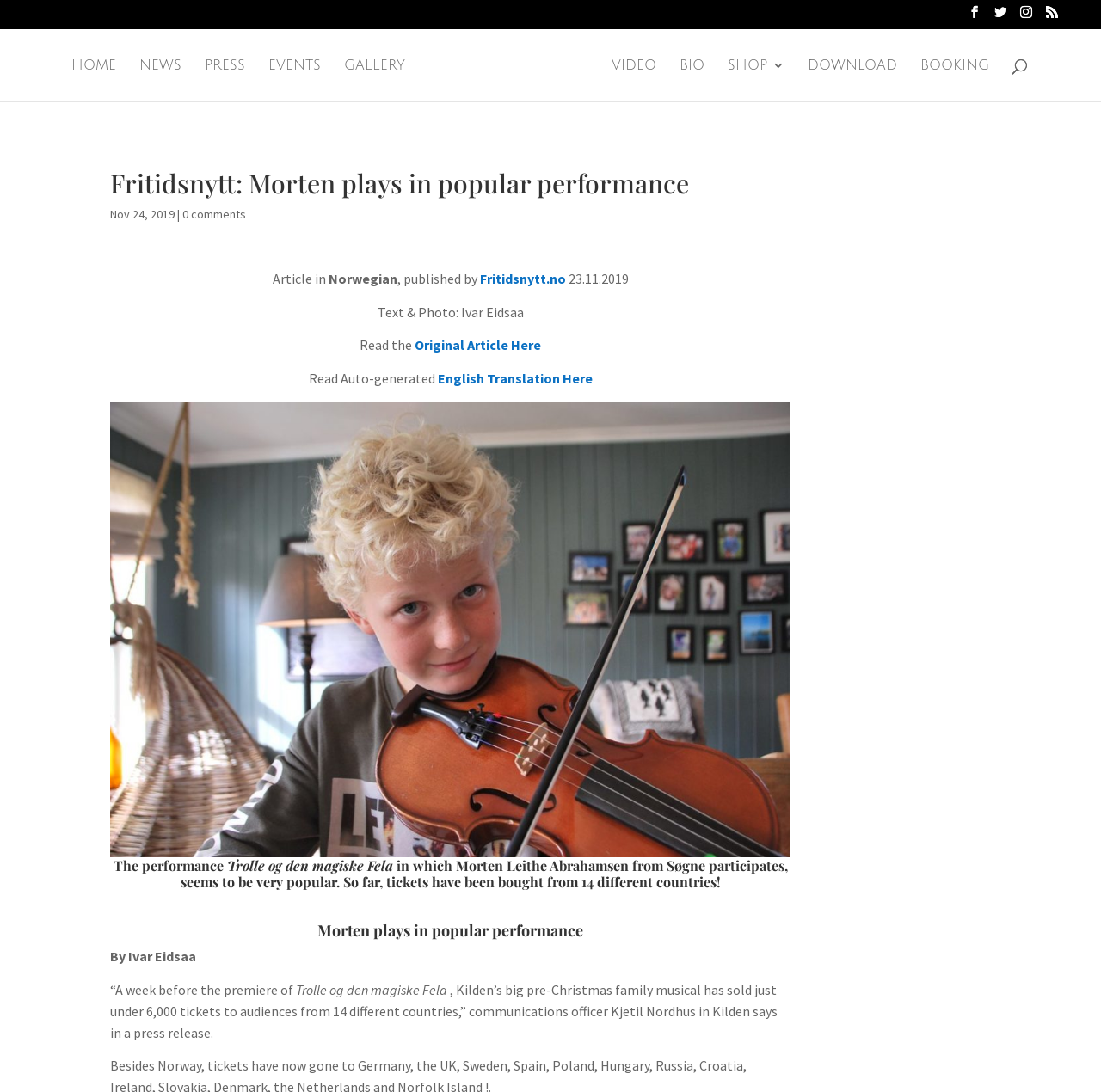Identify the bounding box for the described UI element. Provide the coordinates in (top-left x, top-left y, bottom-right x, bottom-right y) format with values ranging from 0 to 1: Bio

[0.617, 0.054, 0.64, 0.093]